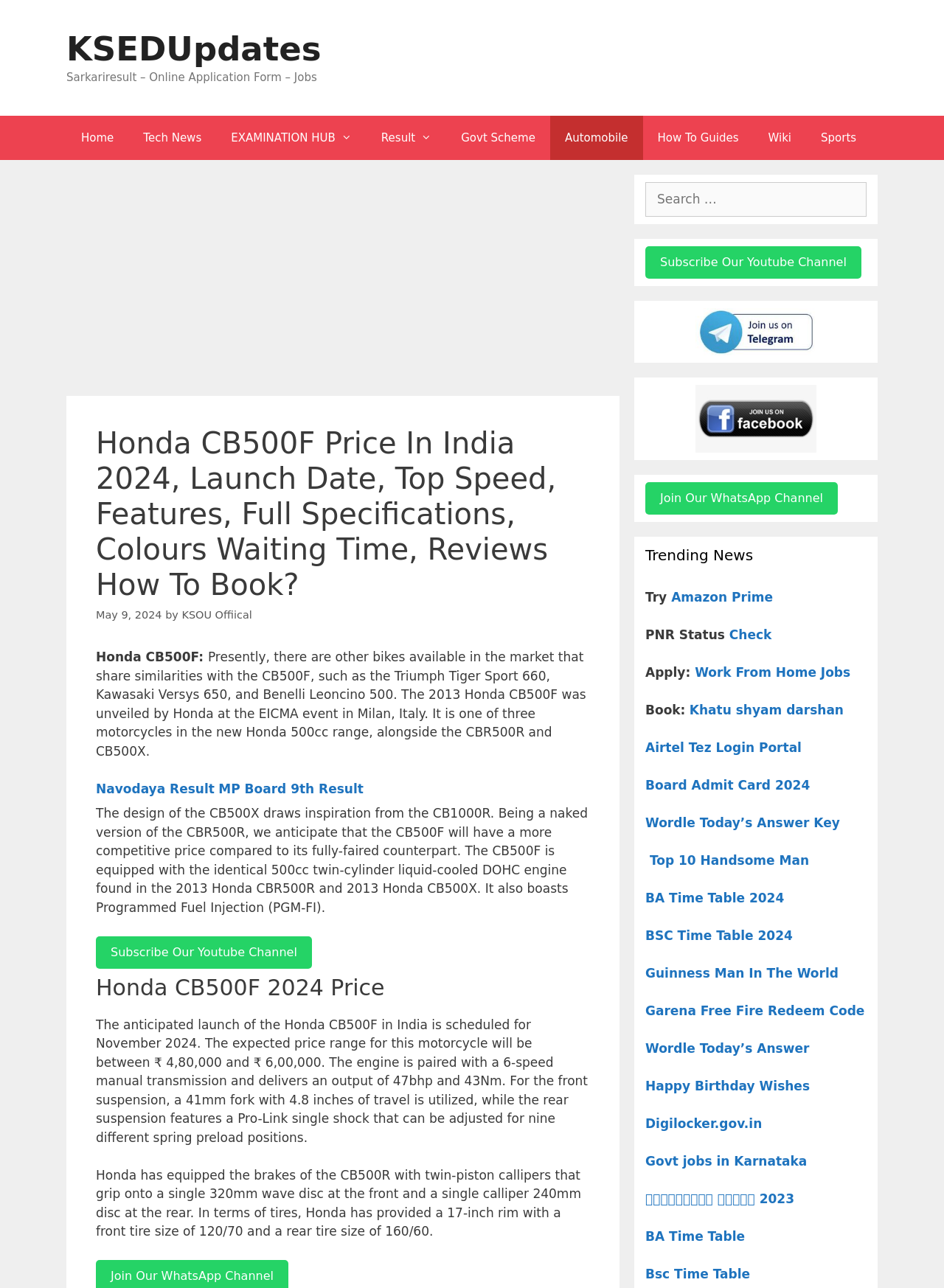Please identify the bounding box coordinates of the element I need to click to follow this instruction: "Join the WhatsApp channel".

[0.684, 0.374, 0.887, 0.399]